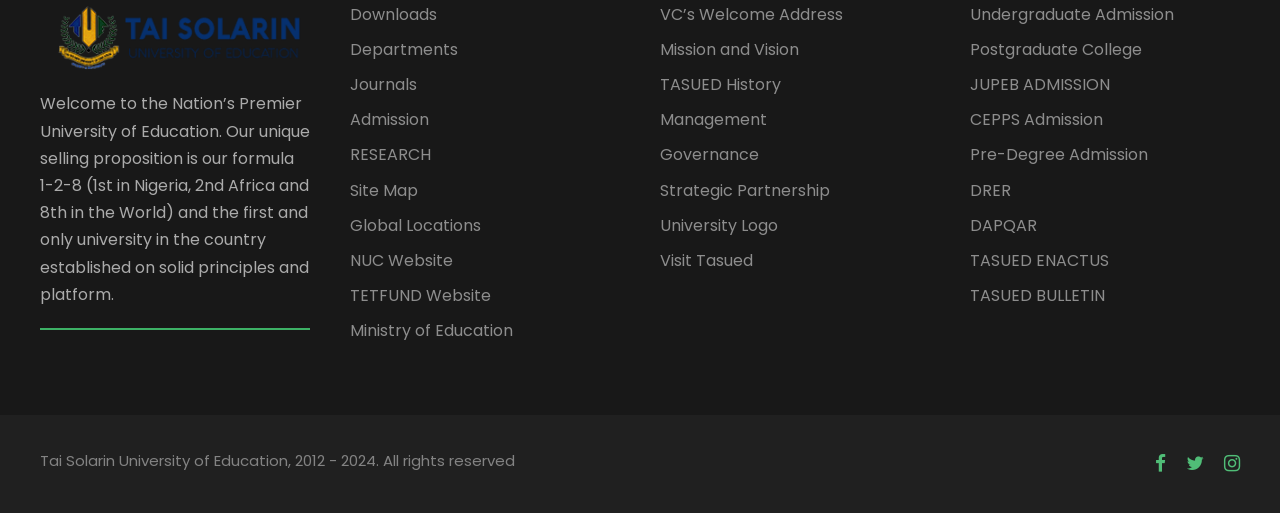What social media platforms does the university have a presence on?
Based on the image, give a one-word or short phrase answer.

Three platforms